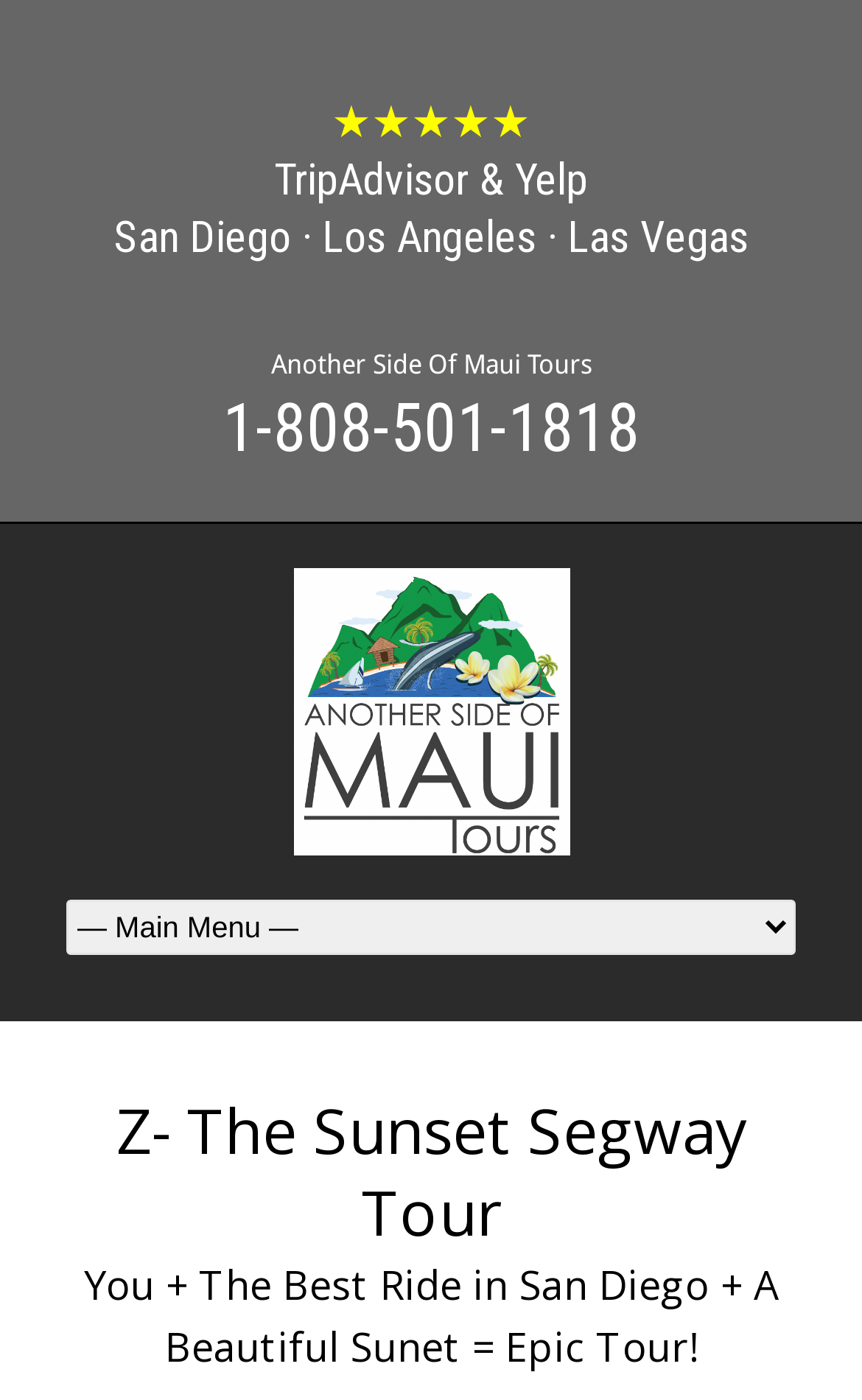Use the information in the screenshot to answer the question comprehensively: How many ratings are shown?

I counted the number of stars in the heading '★★★★★ TripAdvisor & Yelp', which indicates a 5-star rating.